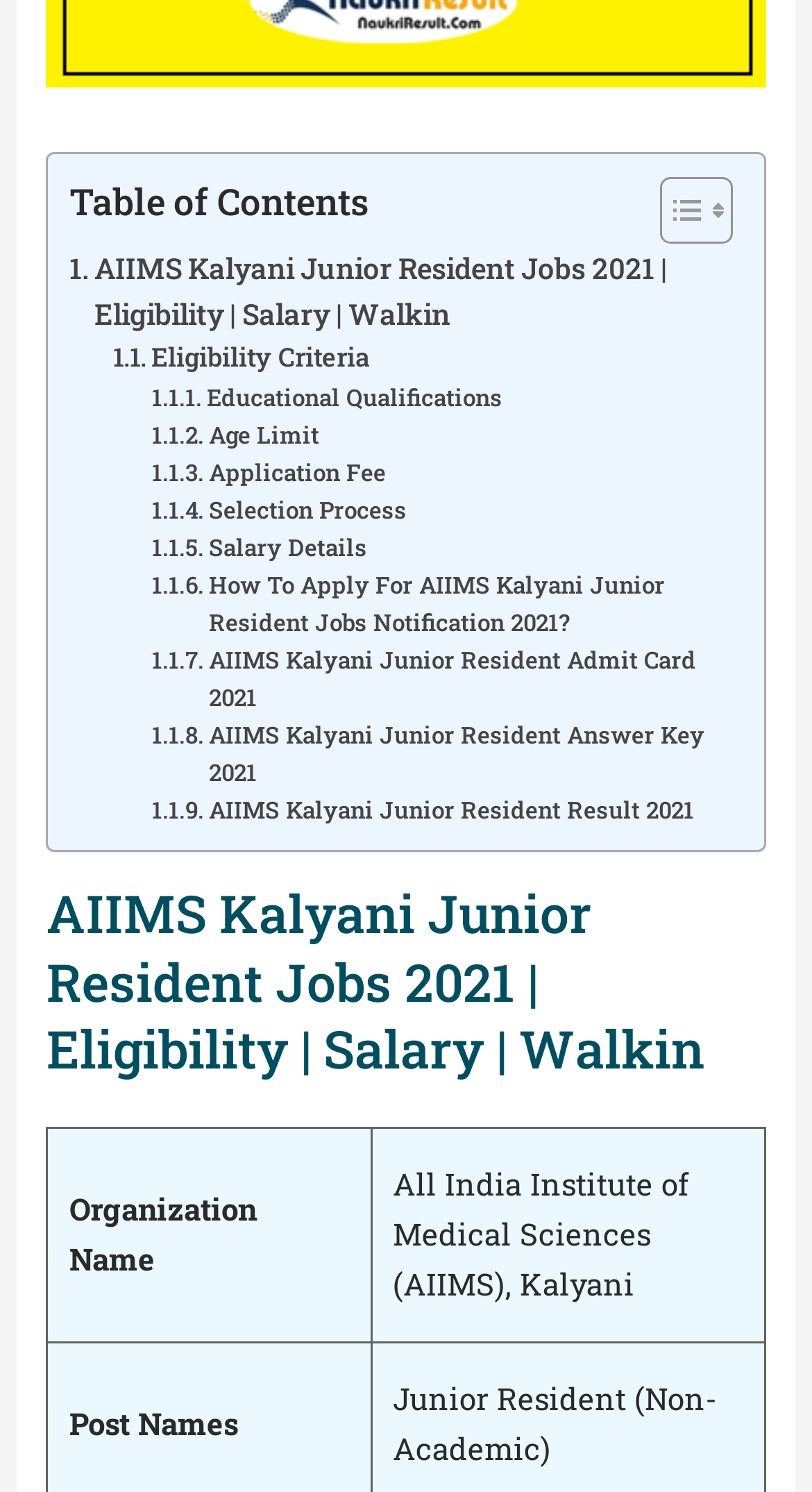Based on the provided description, "Toggle", find the bounding box of the corresponding UI element in the screenshot.

[0.773, 0.117, 0.889, 0.165]